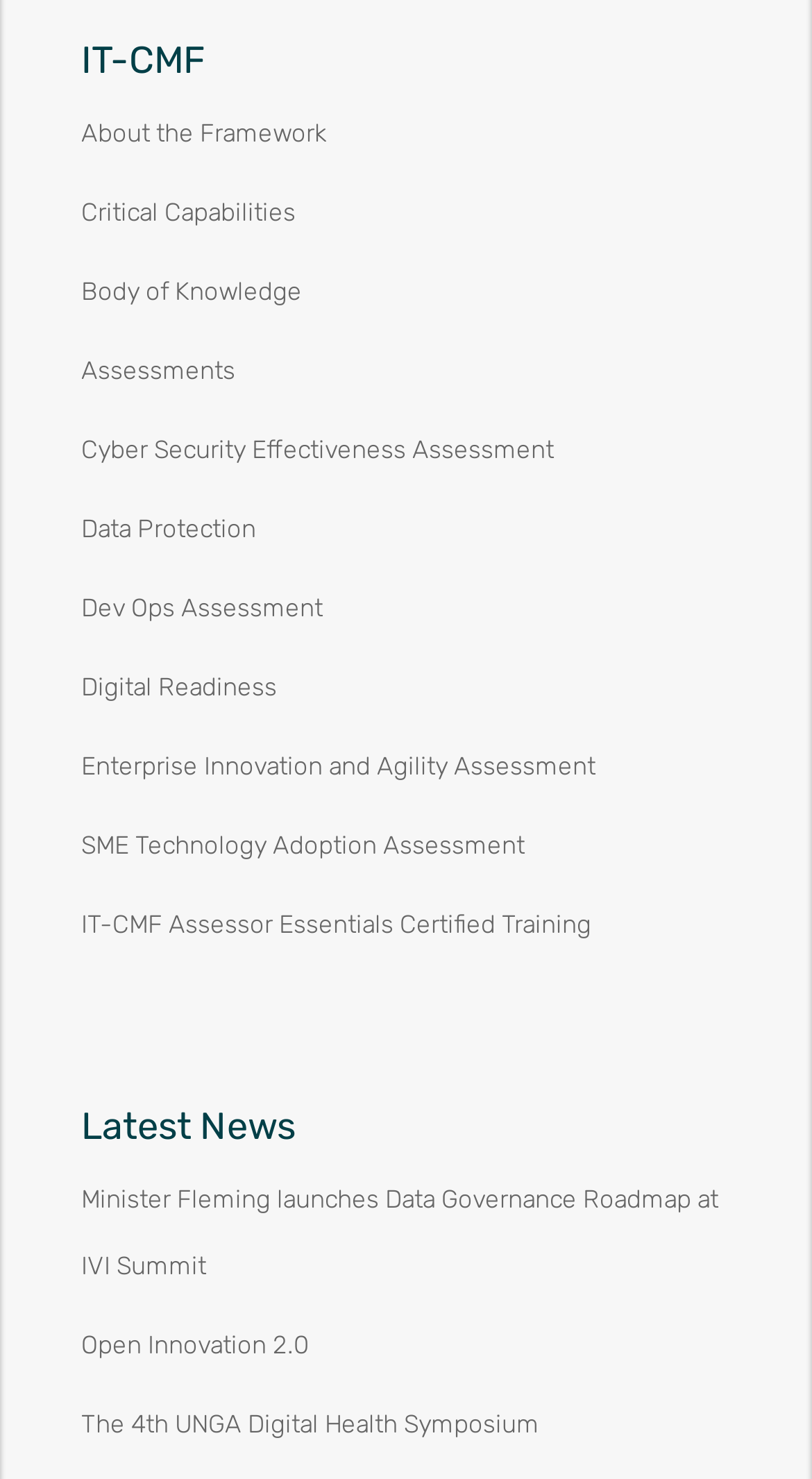What is the name of the framework?
Please look at the screenshot and answer in one word or a short phrase.

IT-CMF